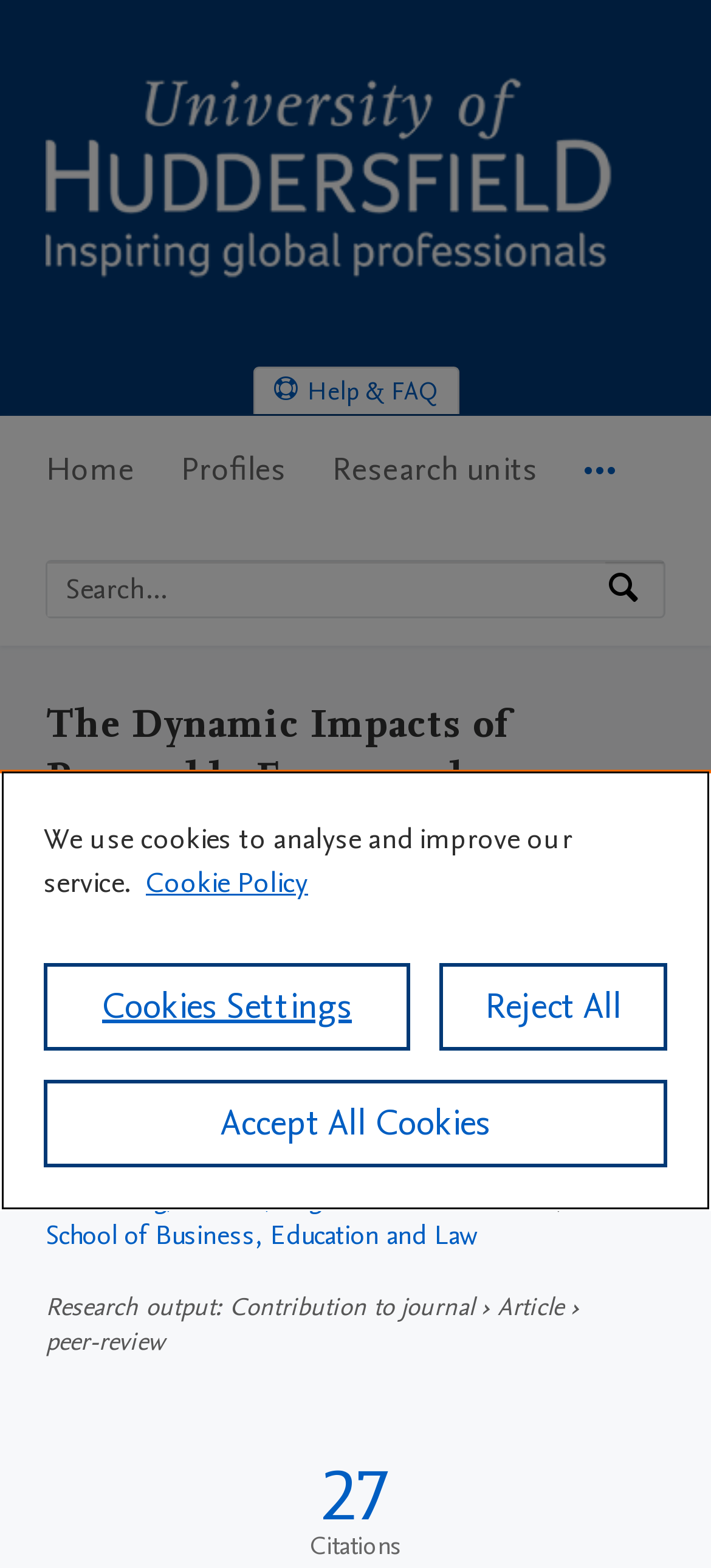Determine the bounding box coordinates for the element that should be clicked to follow this instruction: "Go to University of Huddersfield Research Portal Home". The coordinates should be given as four float numbers between 0 and 1, in the format [left, top, right, bottom].

[0.064, 0.185, 0.936, 0.21]